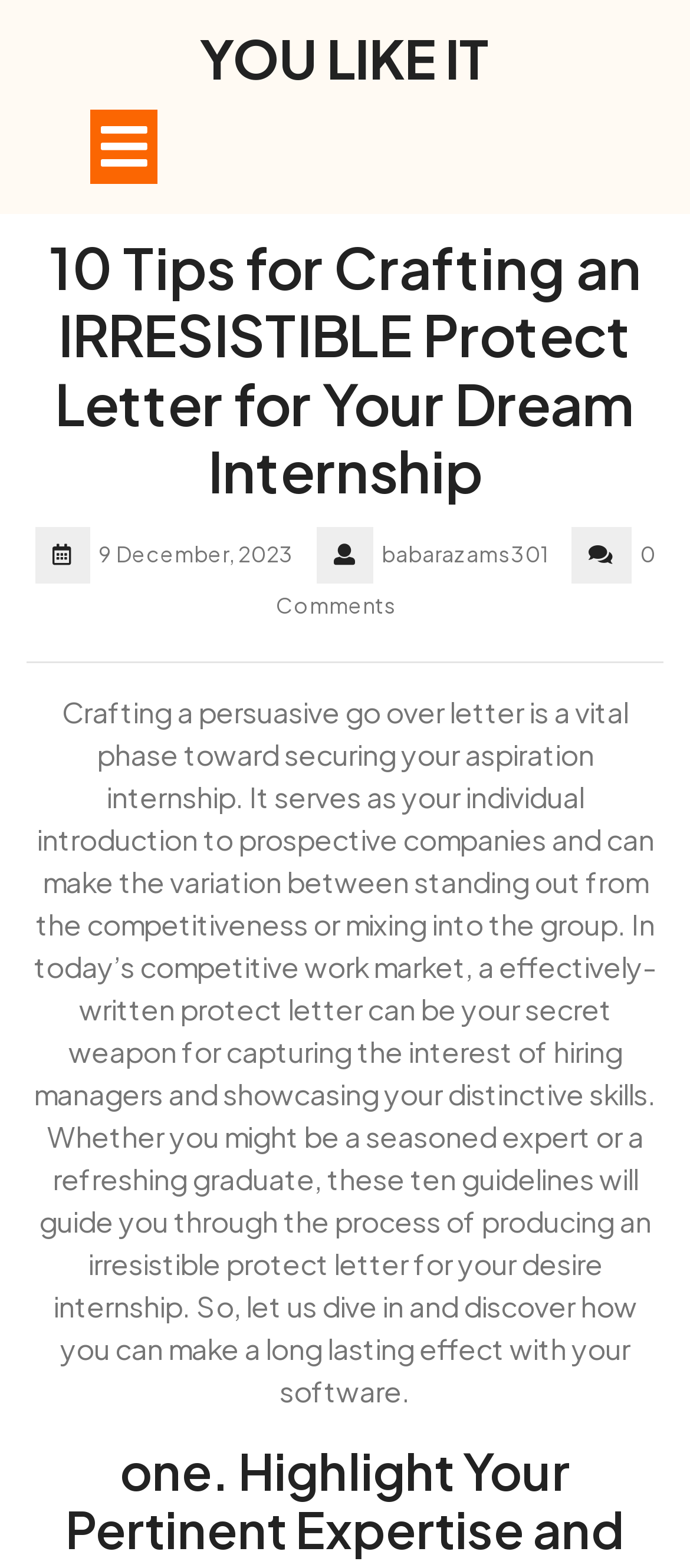What is the author's name of the article?
Provide a detailed and well-explained answer to the question.

I found the author's name of the article by looking at the static text element with the content 'babarazams301' which is located below the date of the article and above the comments section.